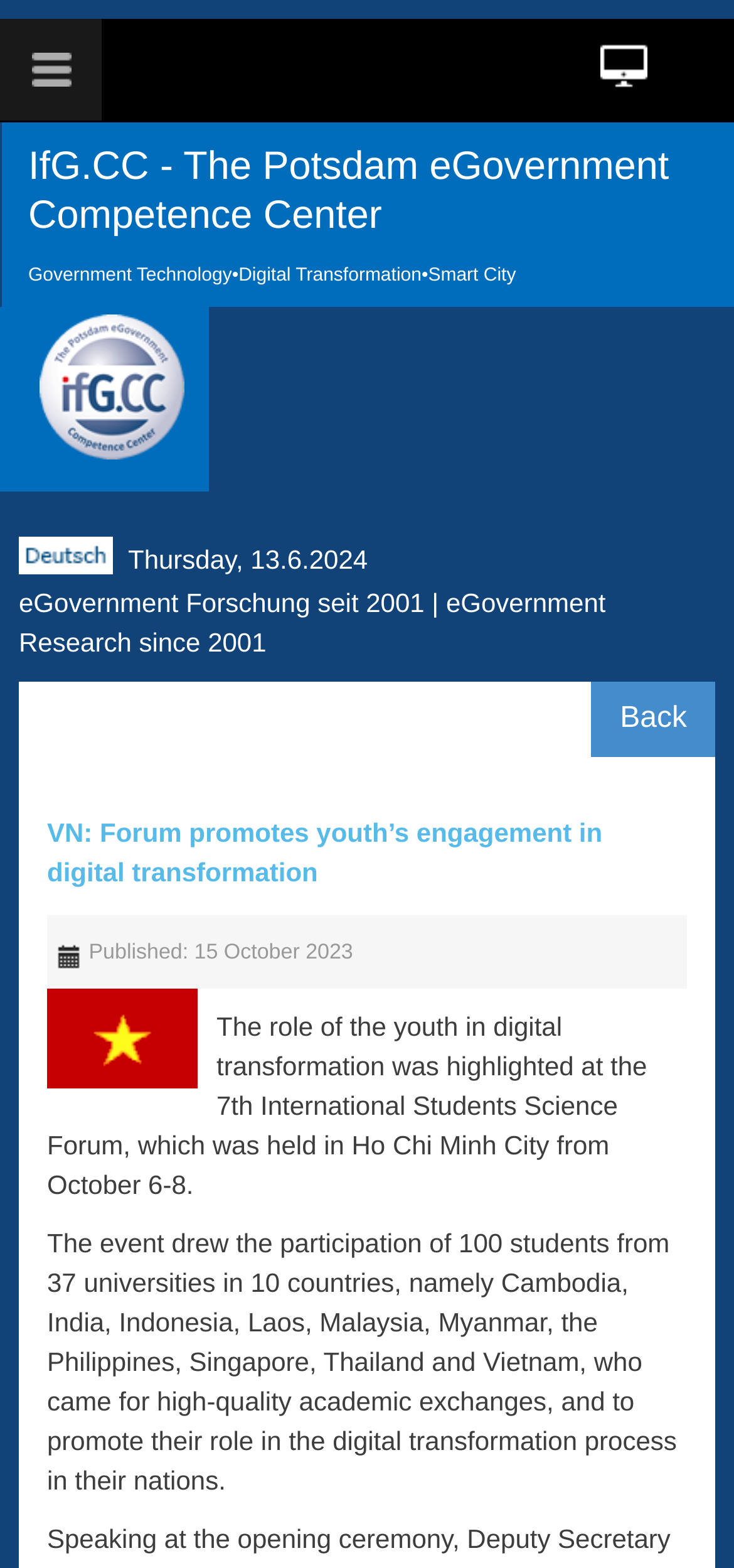Analyze the image and answer the question with as much detail as possible: 
What is the topic of the article?

I determined the answer by reading the article's content, specifically the sentence 'The role of the youth in digital transformation was highlighted...' and the heading 'VN: Forum promotes youth’s engagement in digital transformation'.